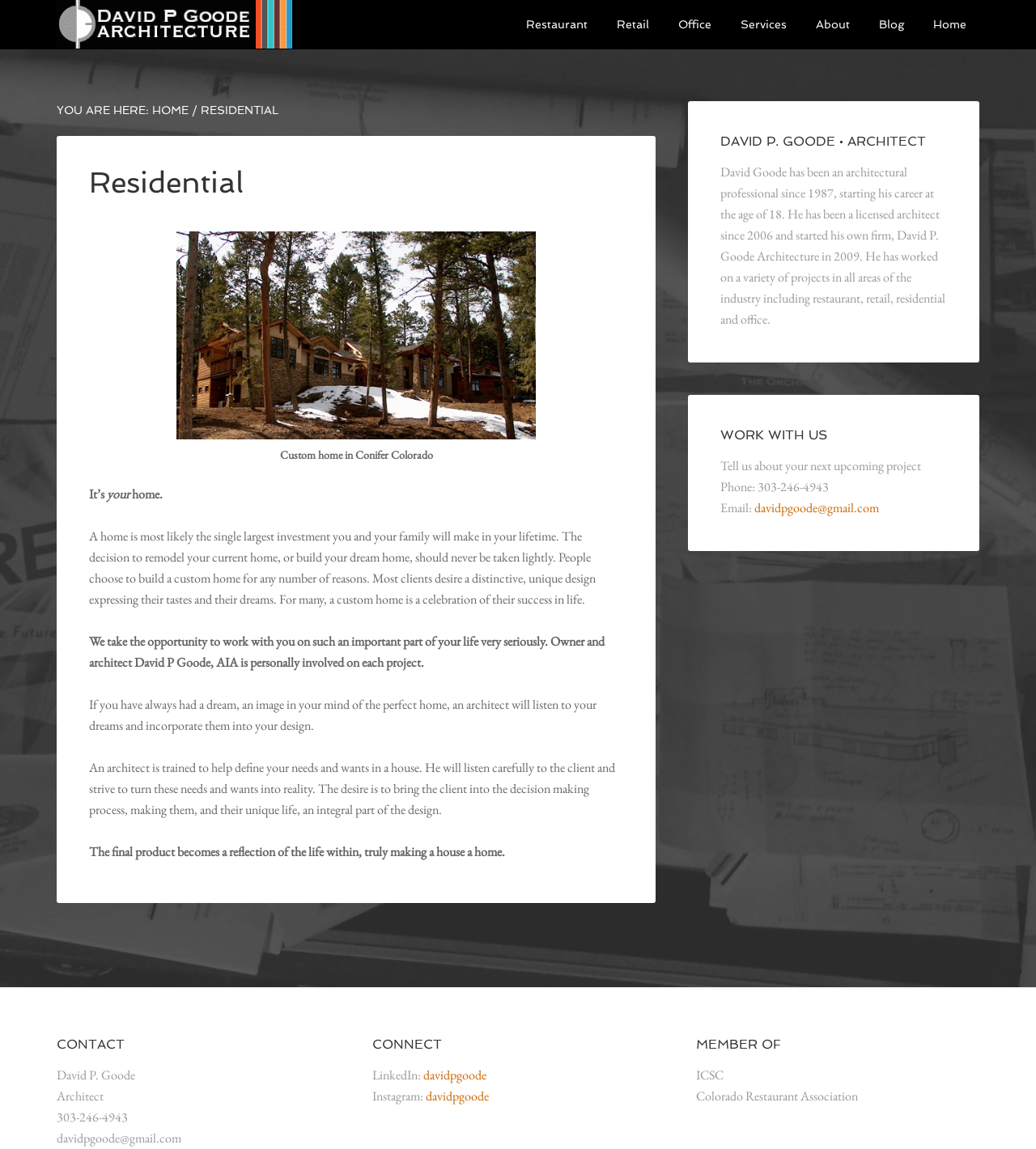Create a detailed summary of the webpage's content and design.

The webpage is about David P. Goode Architecture, a residential architecture firm. At the top, there are several links to different sections of the website, including Restaurant, Retail, Office, Services, About, Blog, and Home. Below these links, there is a main section with a breadcrumb navigation showing the current page, "Residential", preceded by "Home".

The main content of the page is an article about residential architecture, with a heading "Residential" and a figure showing a custom home in Conifer, Colorado. The article discusses the importance of building a custom home, the role of an architect in bringing the client's dreams to life, and the process of designing a home that reflects the client's unique life.

To the right of the main content, there is a primary sidebar with several sections. The top section displays the firm's name, "DAVID P. GOODE • ARCHITECT", and a brief bio of David Goode, including his experience and the types of projects he has worked on. Below this, there is a section titled "WORK WITH US" with a call to action to tell the firm about an upcoming project, along with the firm's phone number and email address.

Further down the sidebar, there are sections for "CONTACT" and "CONNECT", with the firm's contact information, including phone number and email address, as well as links to the firm's LinkedIn and Instagram profiles. Finally, there is a section titled "MEMBER OF" listing the firm's membership in several professional organizations, including ICSC and the Colorado Restaurant Association.